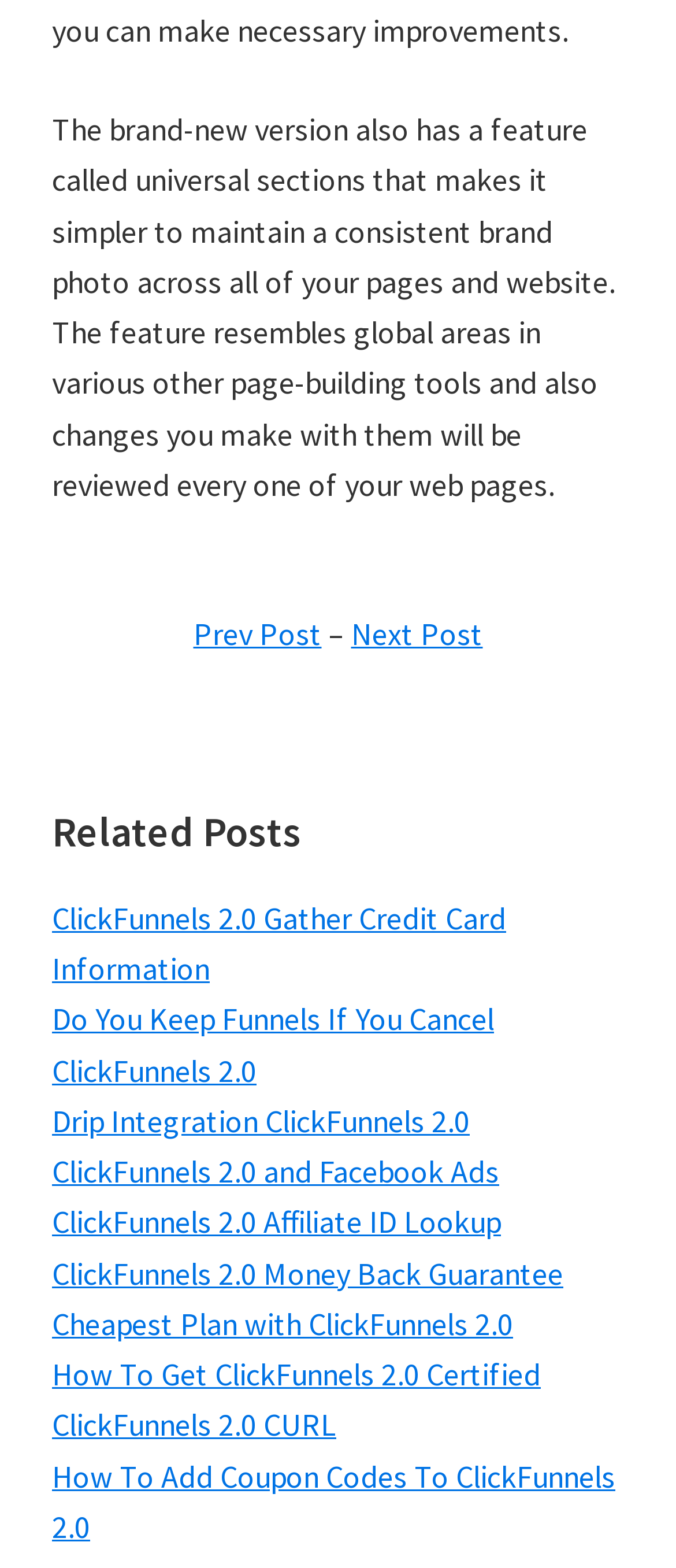Find the bounding box coordinates for the area that should be clicked to accomplish the instruction: "Read 'Connect ClickFunnels 2.0 To Voluum'".

[0.077, 0.329, 0.764, 0.354]